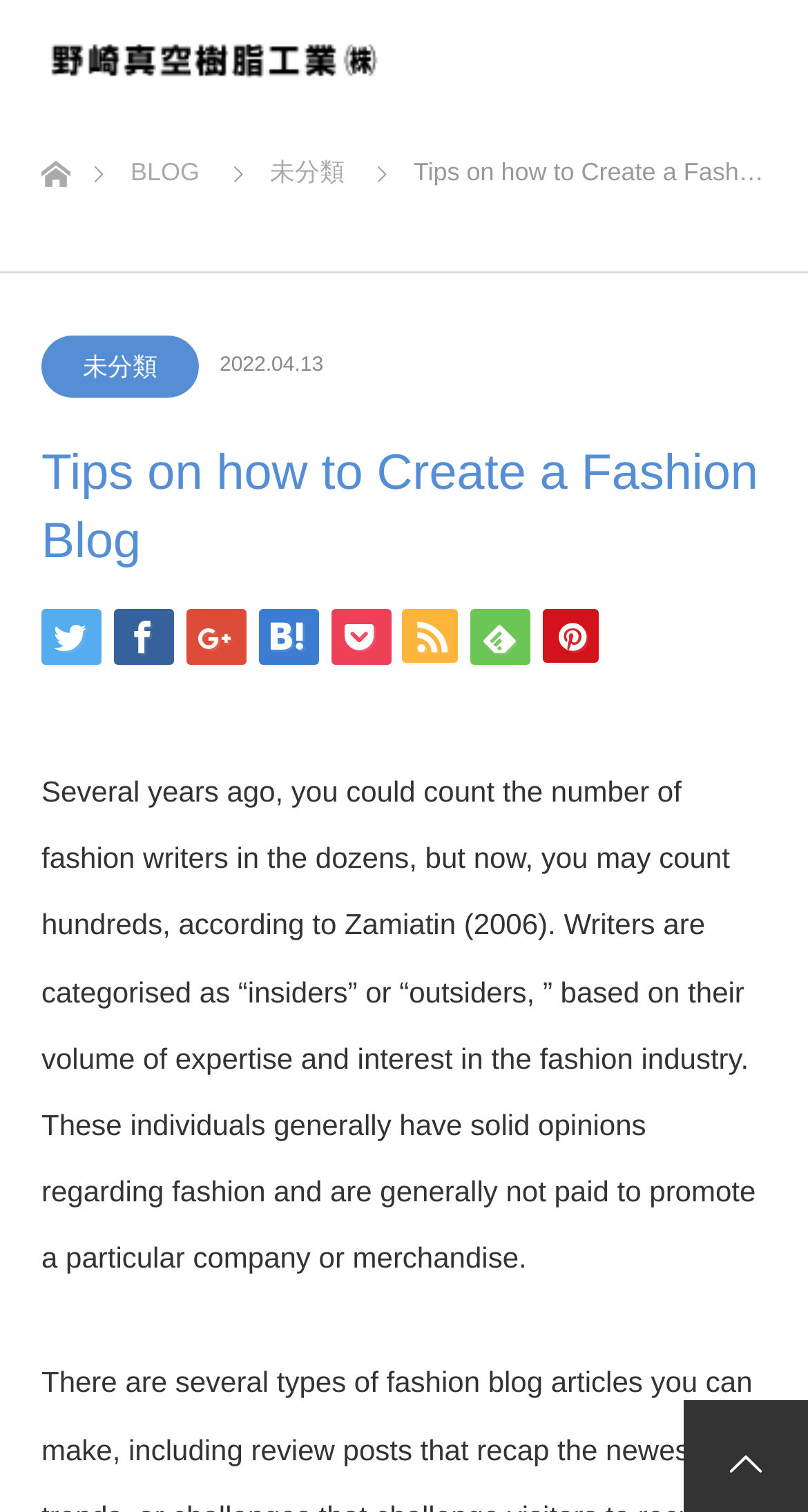Could you locate the bounding box coordinates for the section that should be clicked to accomplish this task: "Read the blog".

[0.162, 0.104, 0.247, 0.123]